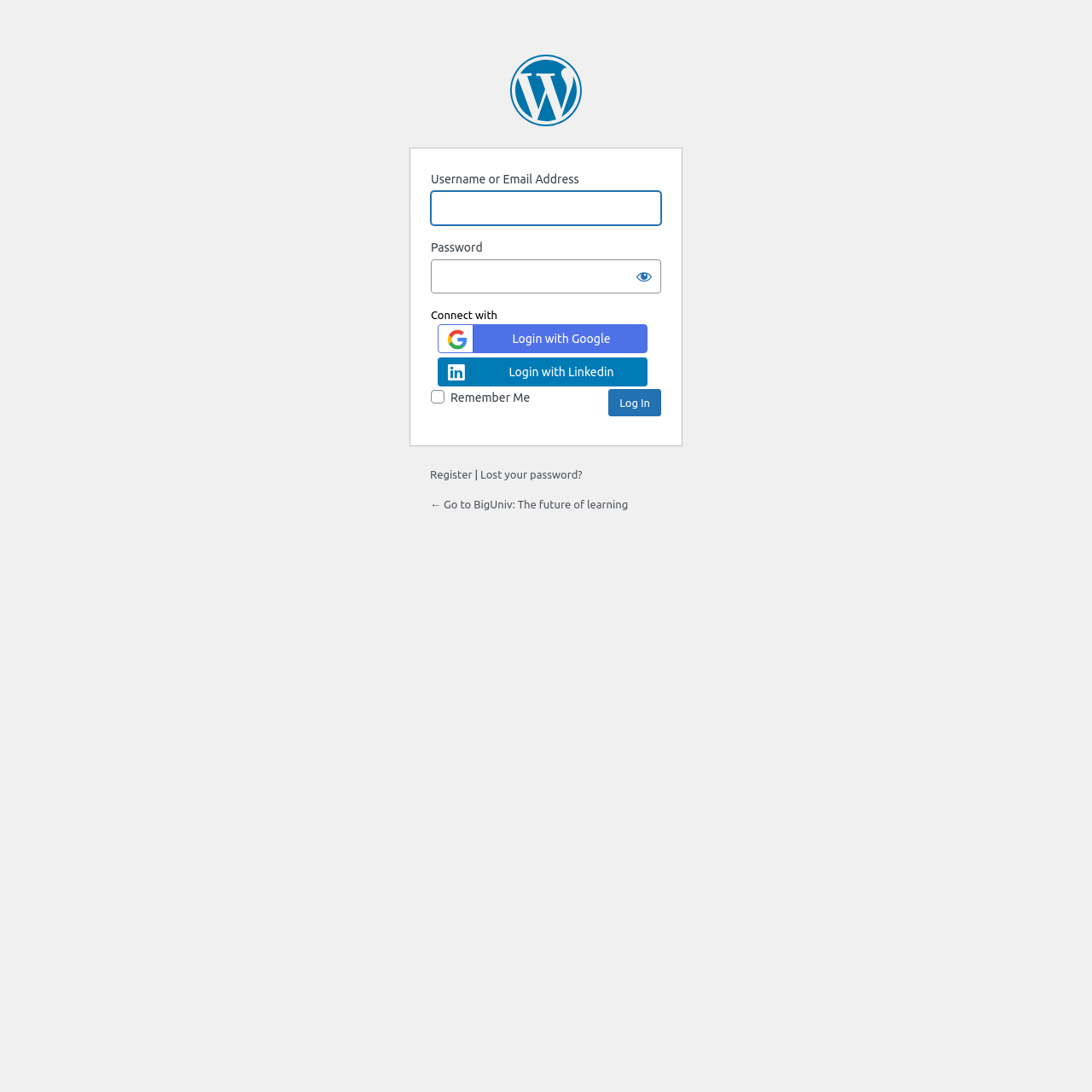Offer a meticulous description of the webpage's structure and content.

The webpage is a login page for BigUniv, a learning platform. At the top, there is a heading that reads "Powered by WordPress" with a link to WordPress. Below this heading, there is a section for users to input their login credentials. This section consists of two text boxes, one for the username or email address and another for the password. The username or email address text box is focused, indicating that it is the current input field. 

To the right of the password text box, there is a "Show password" button. Below the password text box, there is a section labeled "Connect with" that offers alternative login options, including "Login with Google" and "Login with Linkedin". These options are accompanied by their respective icons. 

Further down, there is a checkbox labeled "Remember Me" that is not checked by default. Next to it, there is a "Log In" button. Below the login section, there are links to register for an account, recover a lost password, and return to the BigUniv homepage.